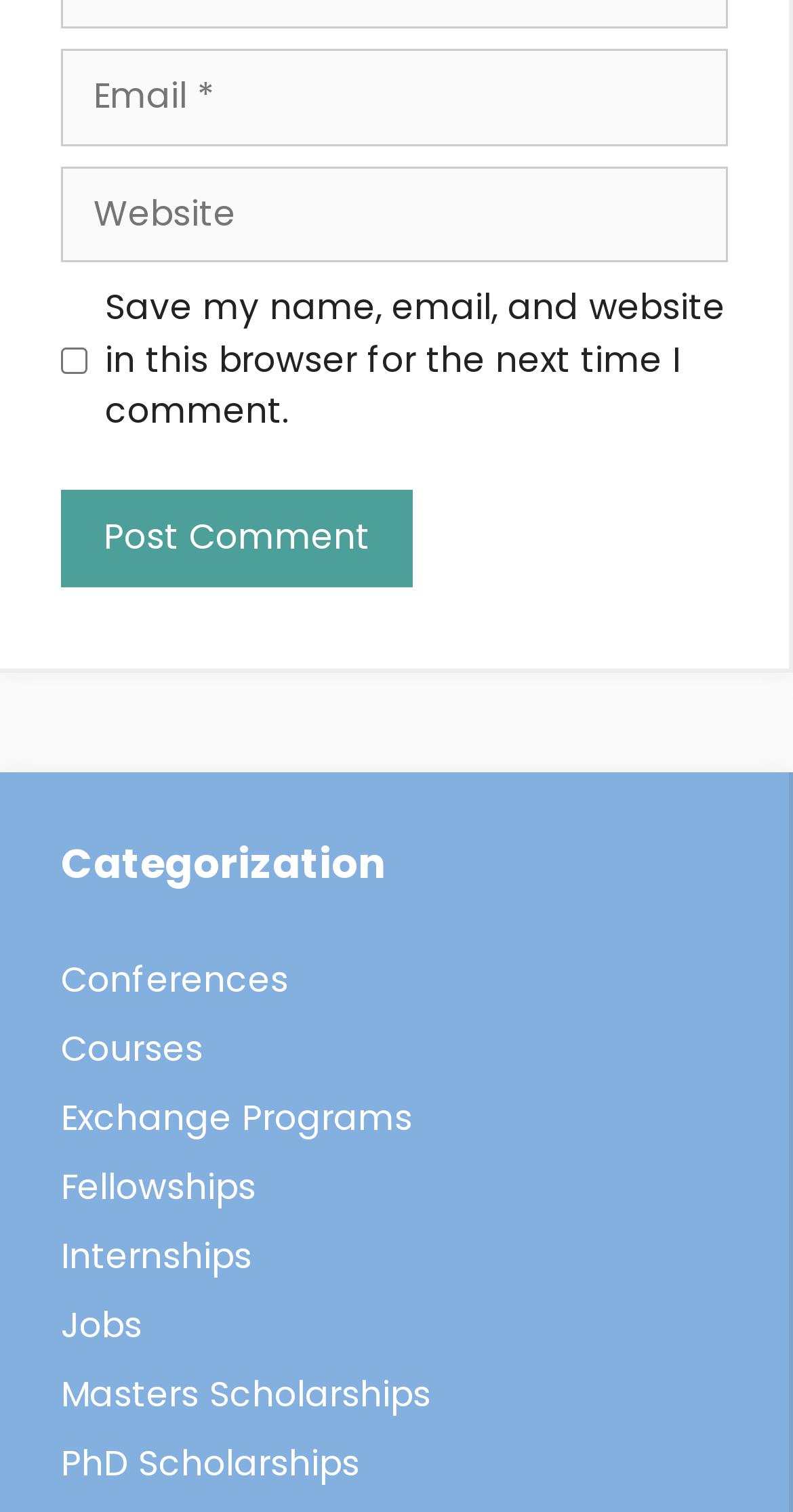Find the bounding box coordinates for the area that should be clicked to accomplish the instruction: "Check the save comment option".

[0.077, 0.23, 0.11, 0.247]